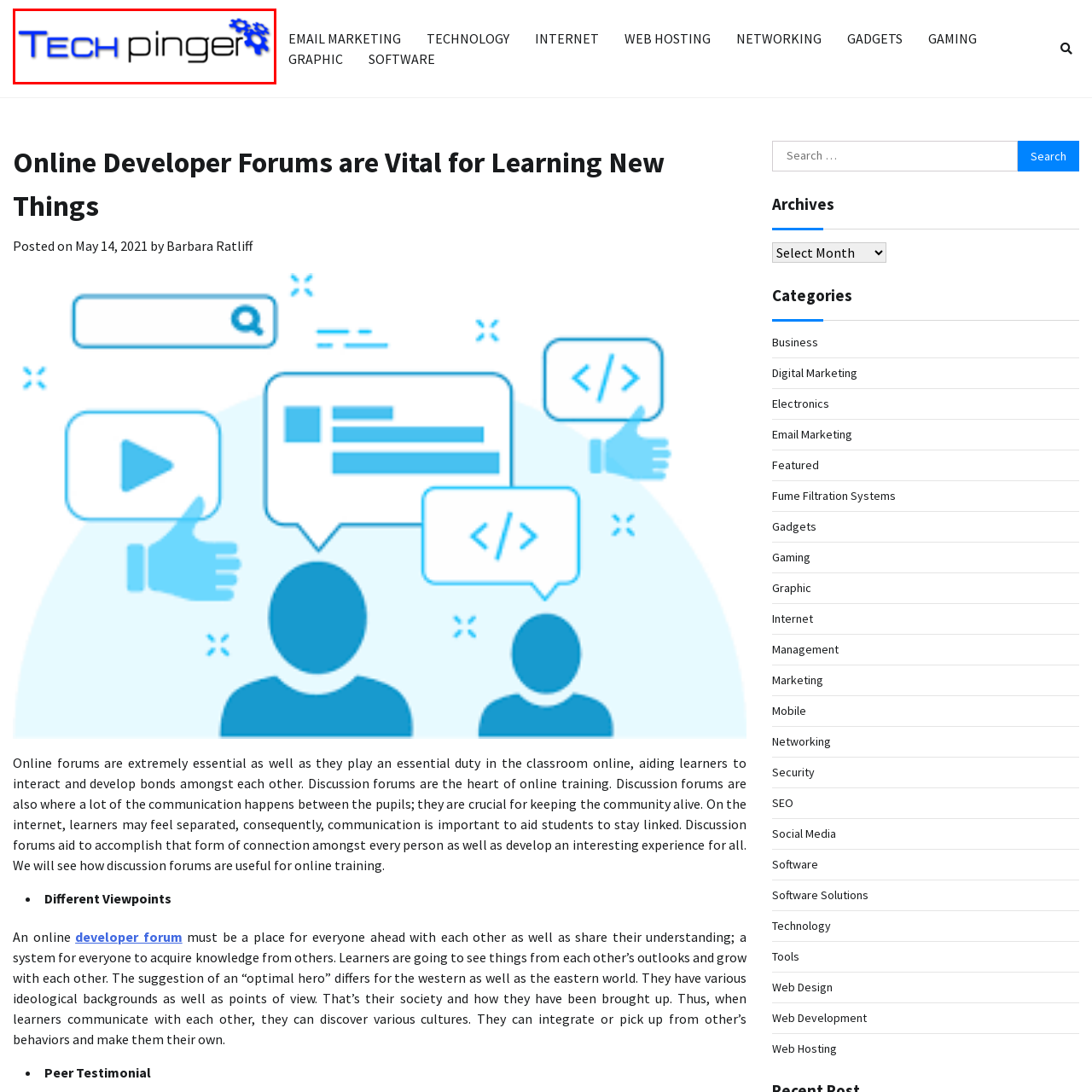Thoroughly describe the scene captured inside the red-bordered image.

This image features the logo of "Tech Pinger," a platform dedicated to technology-related discussions and learning. The logo prominently showcases the words "TECH" in a bold blue font, contrasting with the rest of the name "ping" in a sleek black typeface. Accompanying the text are stylized gears in blue, highlighting the site's focus on technology and innovation. The logo captures the essence of a vibrant online community where ideas and insights about technology are shared and explored, aligning with the site's theme of facilitating learning and communication in the digital space.